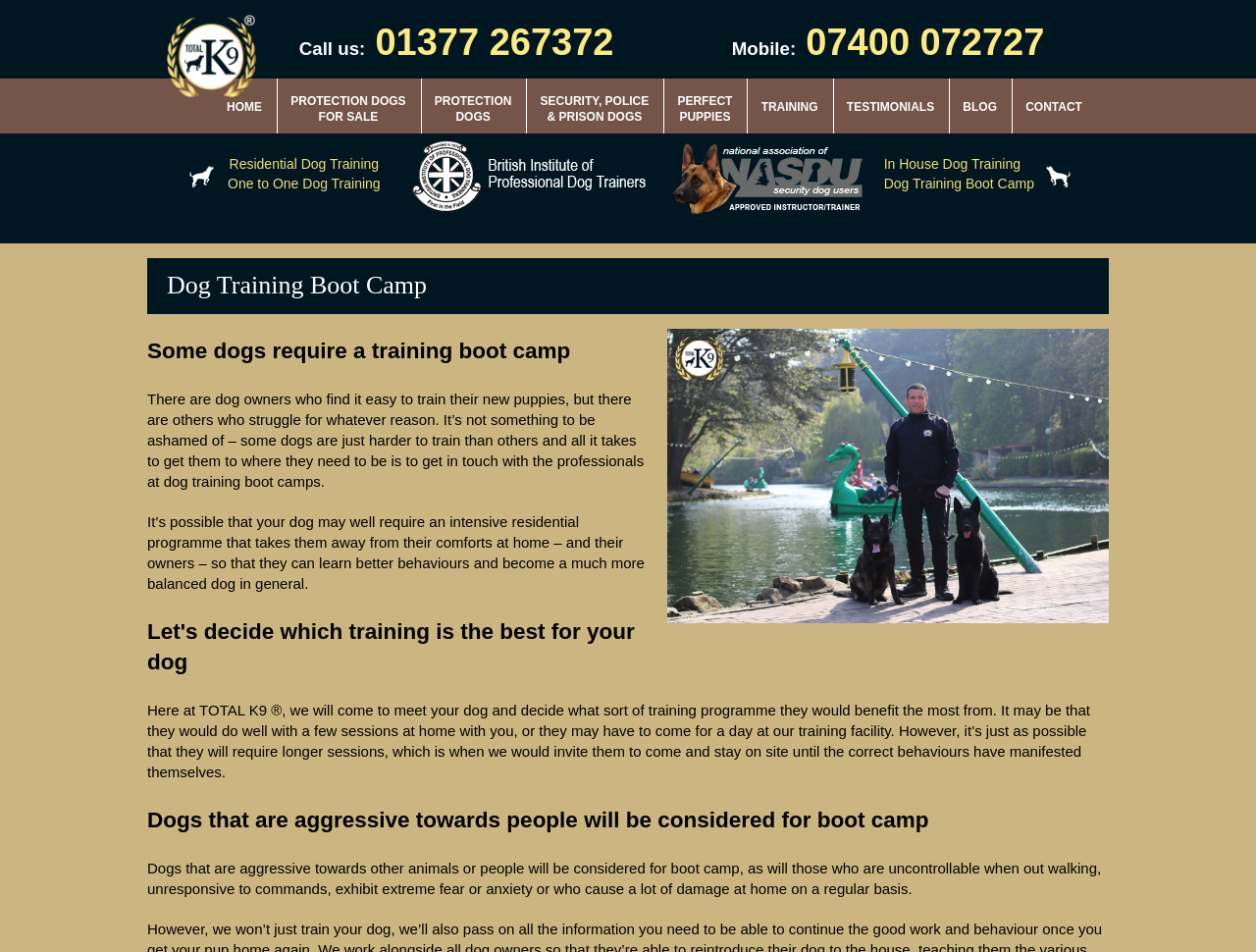Provide a brief response to the question below using a single word or phrase: 
What is the phone number to call for dog training?

01377 267372